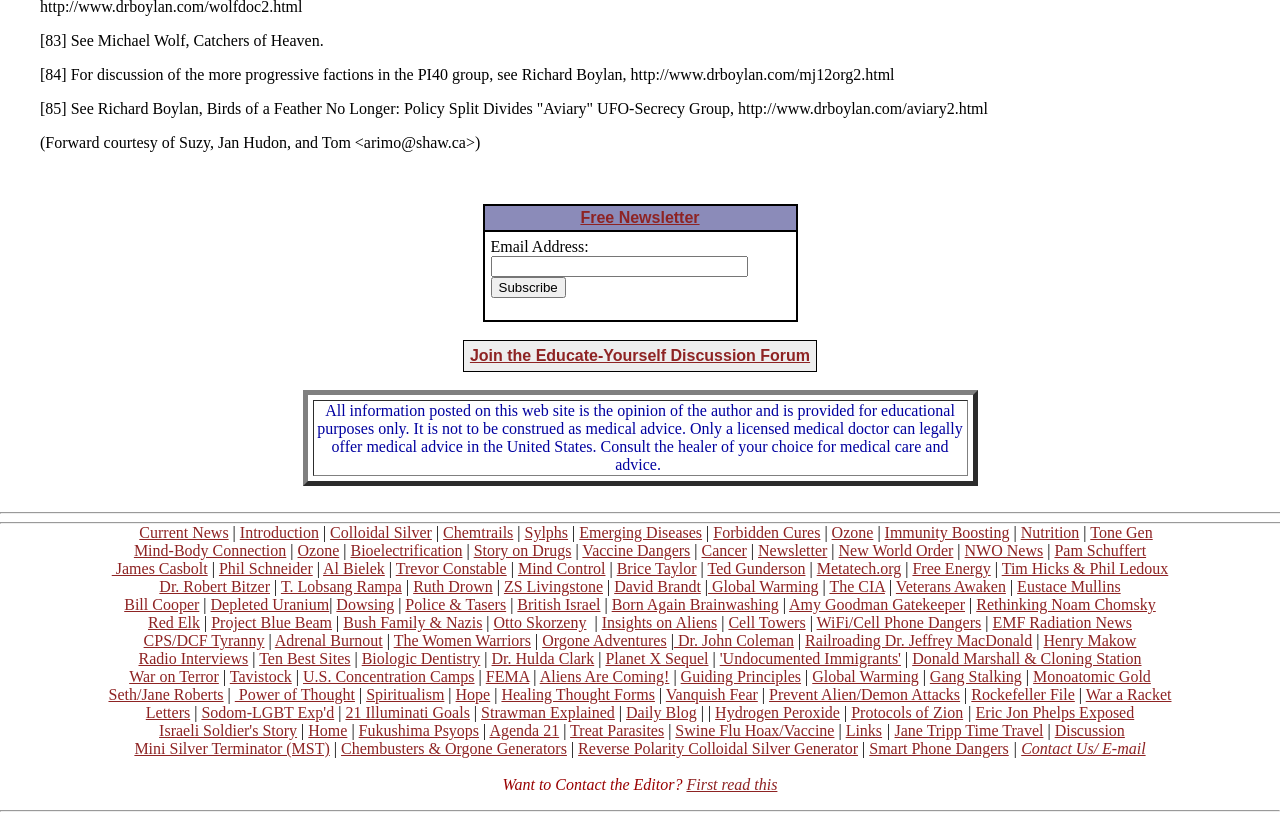What is the topic of the discussion forum?
Based on the image, give a concise answer in the form of a single word or short phrase.

Educate-Yourself